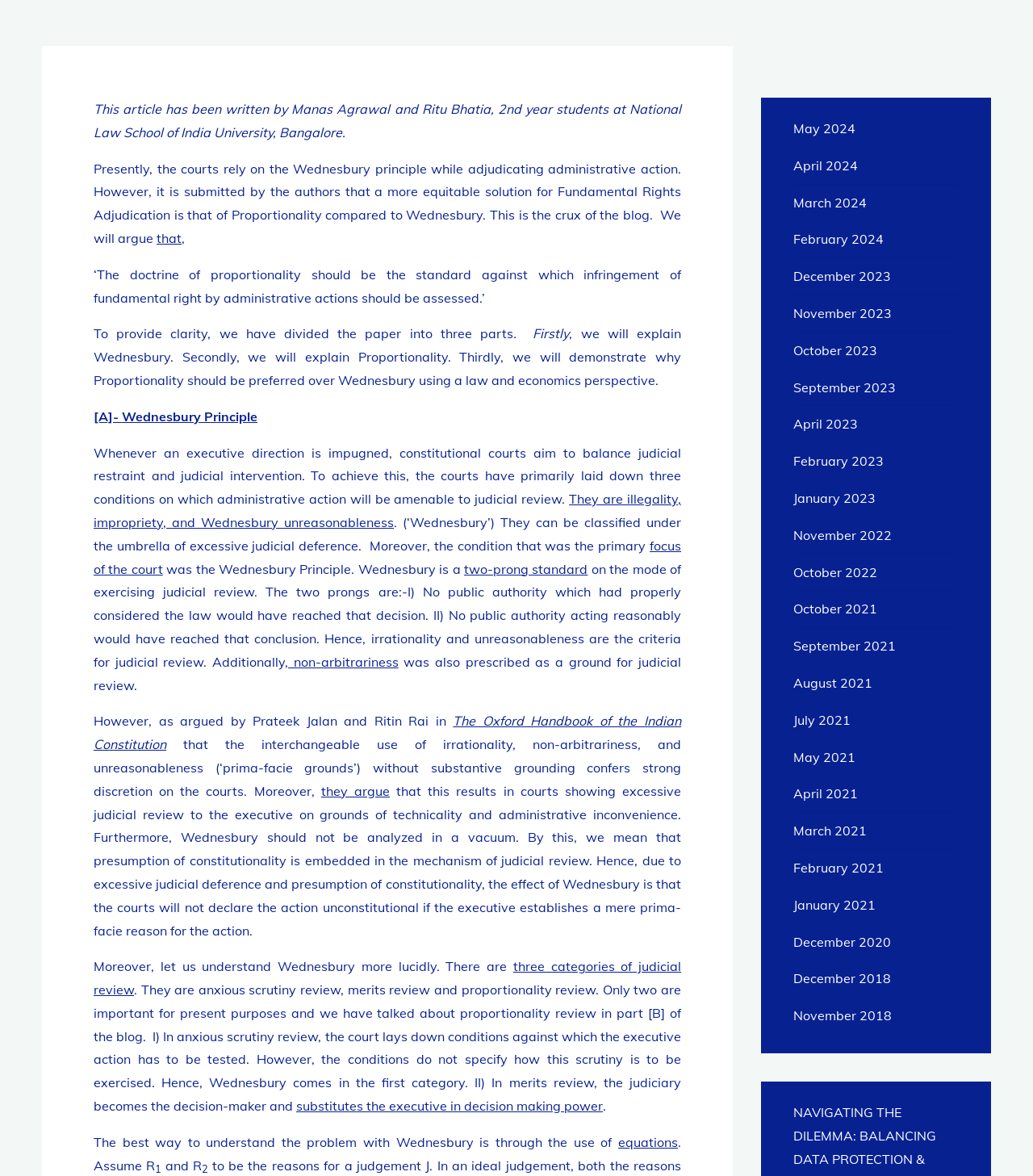What is the primary focus of the court according to the authors?
Please provide a single word or phrase in response based on the screenshot.

Wednesbury Principle